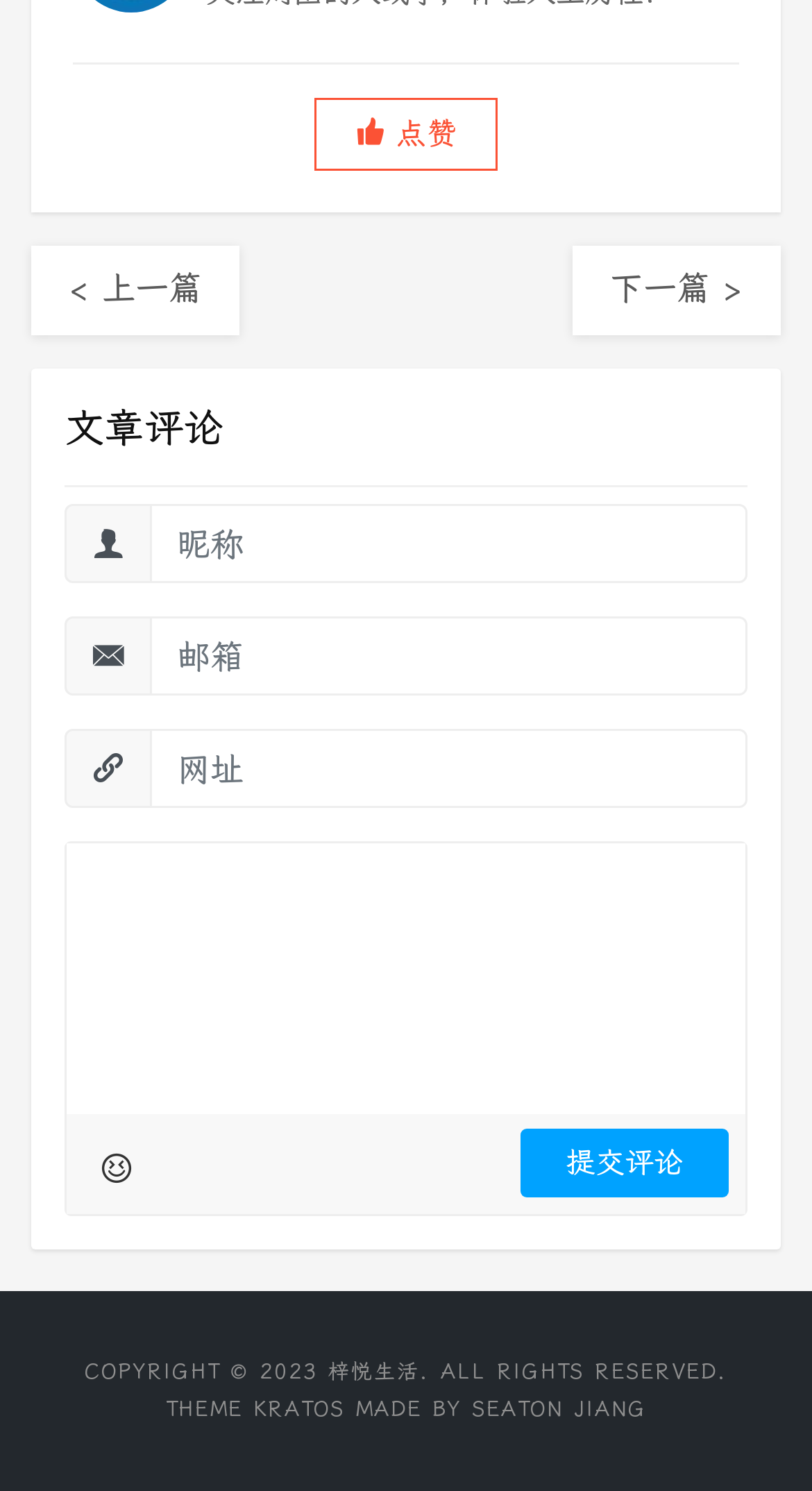Please determine the bounding box coordinates of the element's region to click in order to carry out the following instruction: "Enter your nickname". The coordinates should be four float numbers between 0 and 1, i.e., [left, top, right, bottom].

[0.185, 0.338, 0.921, 0.392]